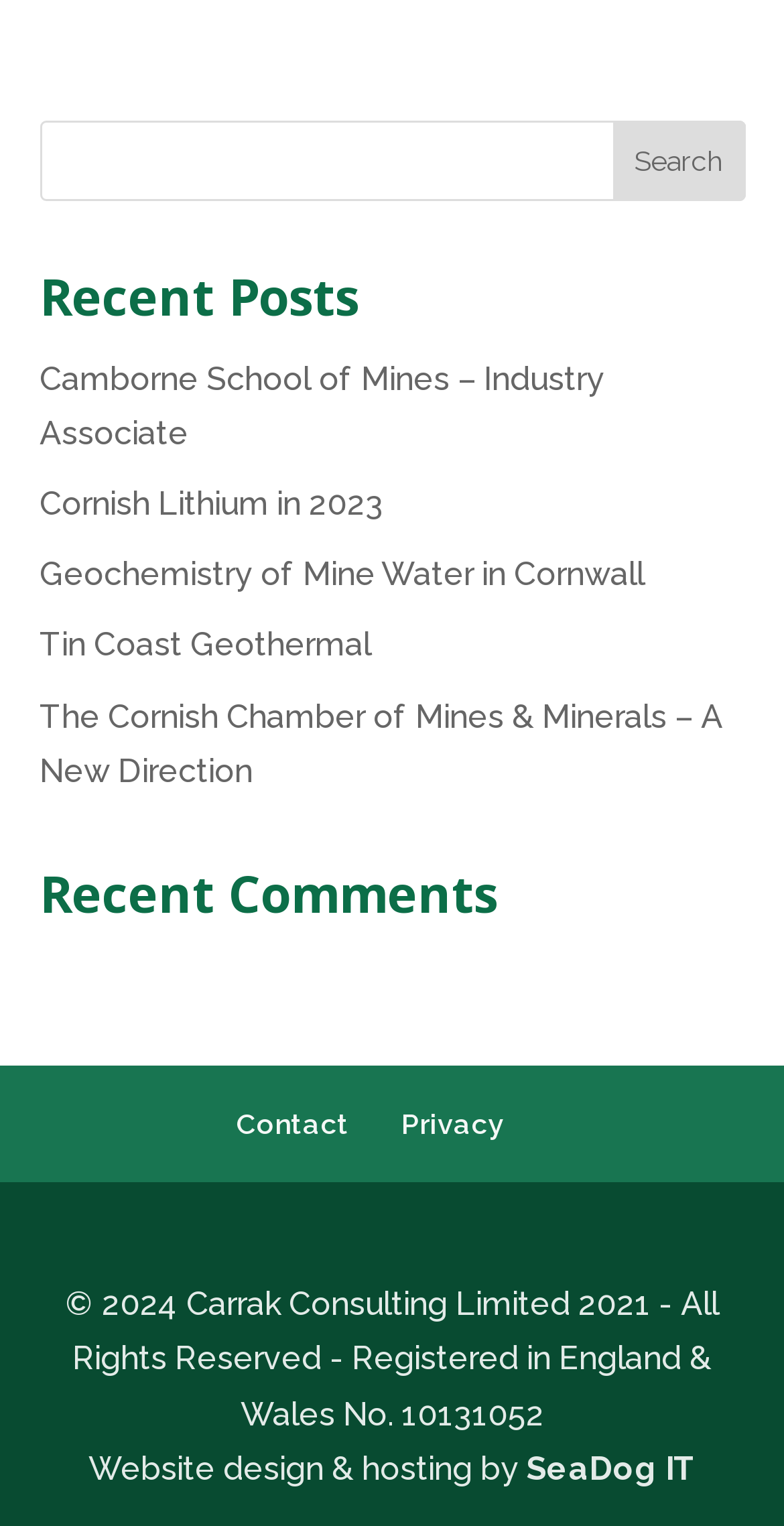Please find the bounding box coordinates of the element that you should click to achieve the following instruction: "search for something". The coordinates should be presented as four float numbers between 0 and 1: [left, top, right, bottom].

[0.05, 0.079, 0.95, 0.131]